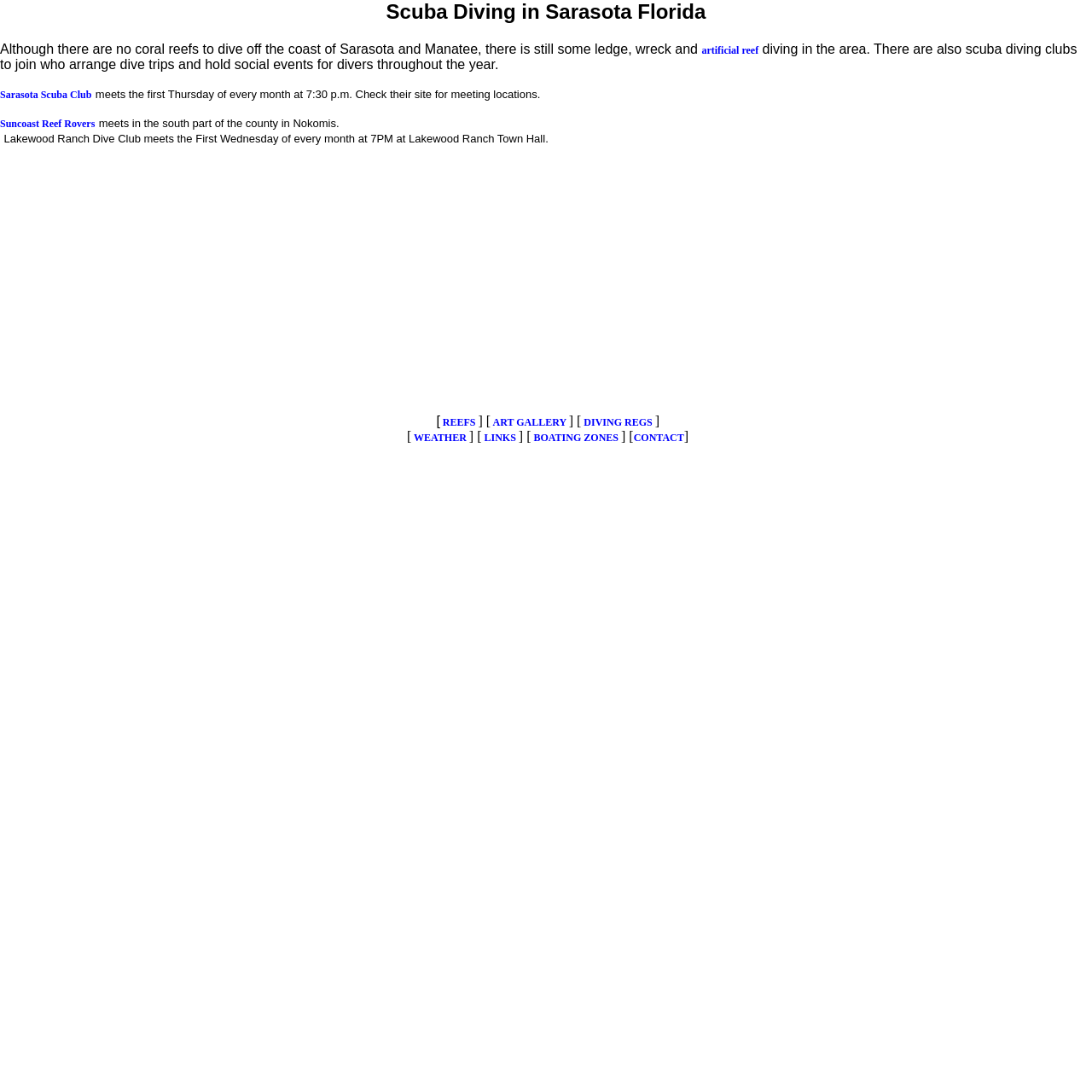Determine the bounding box coordinates of the region I should click to achieve the following instruction: "Check out Suncoast Reef Rovers". Ensure the bounding box coordinates are four float numbers between 0 and 1, i.e., [left, top, right, bottom].

[0.0, 0.108, 0.087, 0.119]